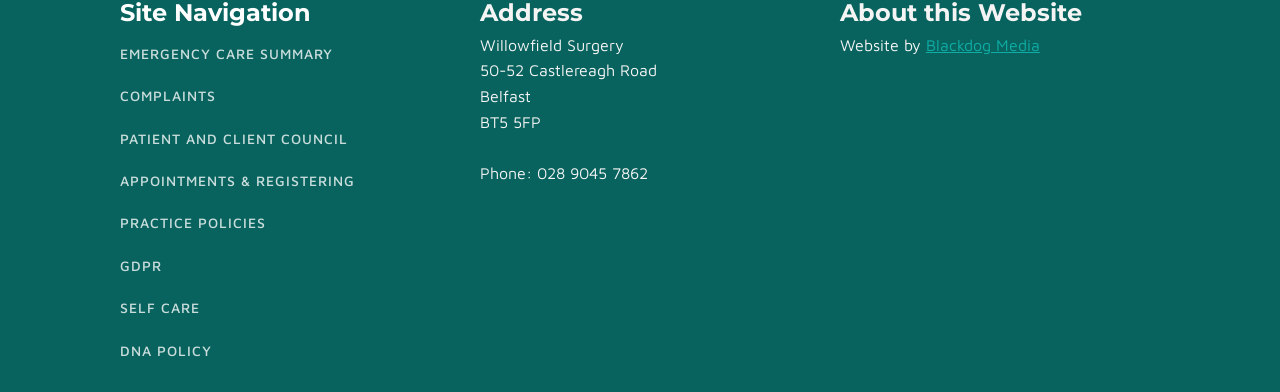Who designed the website?
Please provide an in-depth and detailed response to the question.

The website designer can be found in the link element 'Blackdog Media' located at the bottom of the webpage, with a bounding box of [0.723, 0.091, 0.812, 0.137].